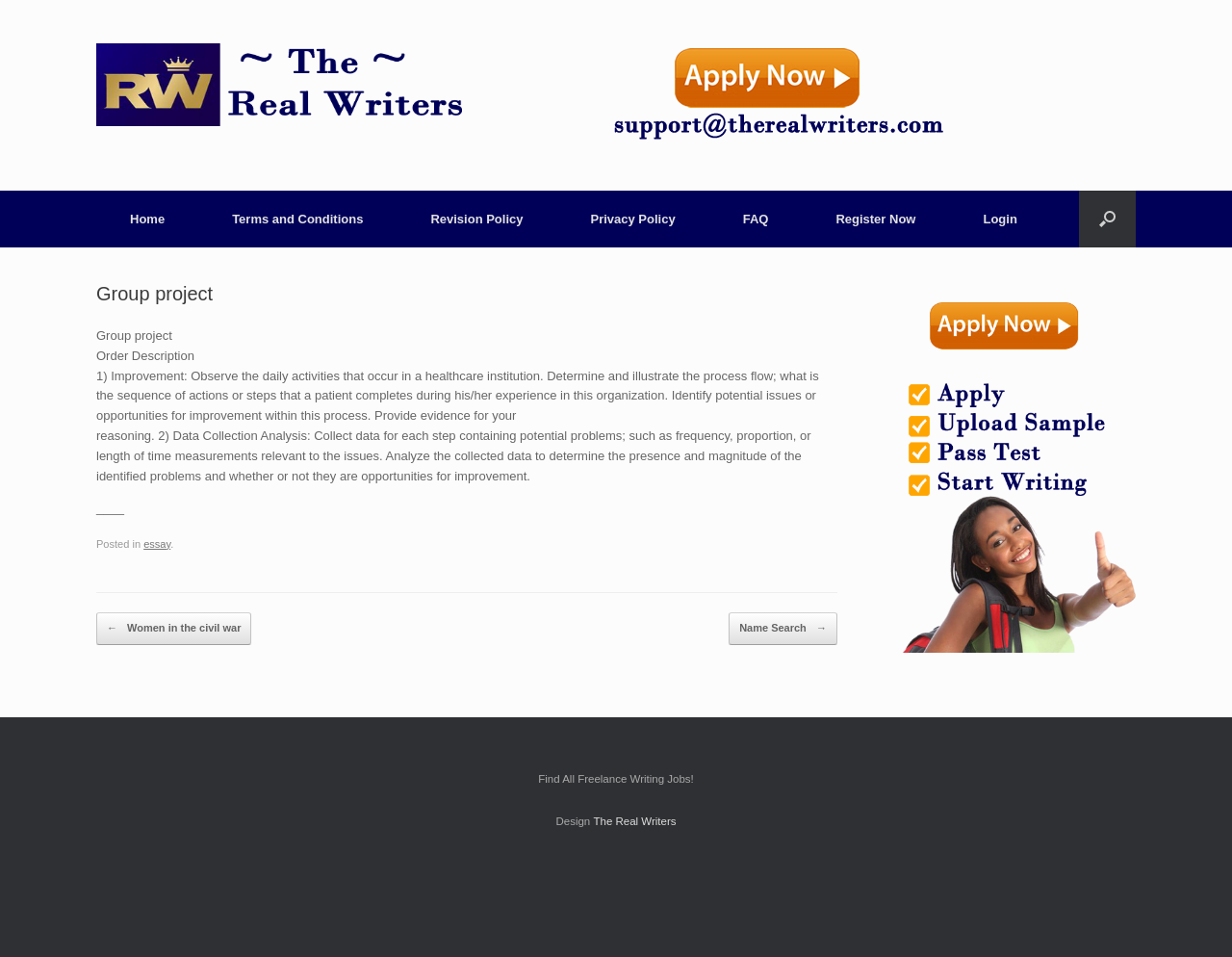Please locate the bounding box coordinates of the element that needs to be clicked to achieve the following instruction: "Click the essay link". The coordinates should be four float numbers between 0 and 1, i.e., [left, top, right, bottom].

[0.117, 0.562, 0.138, 0.574]